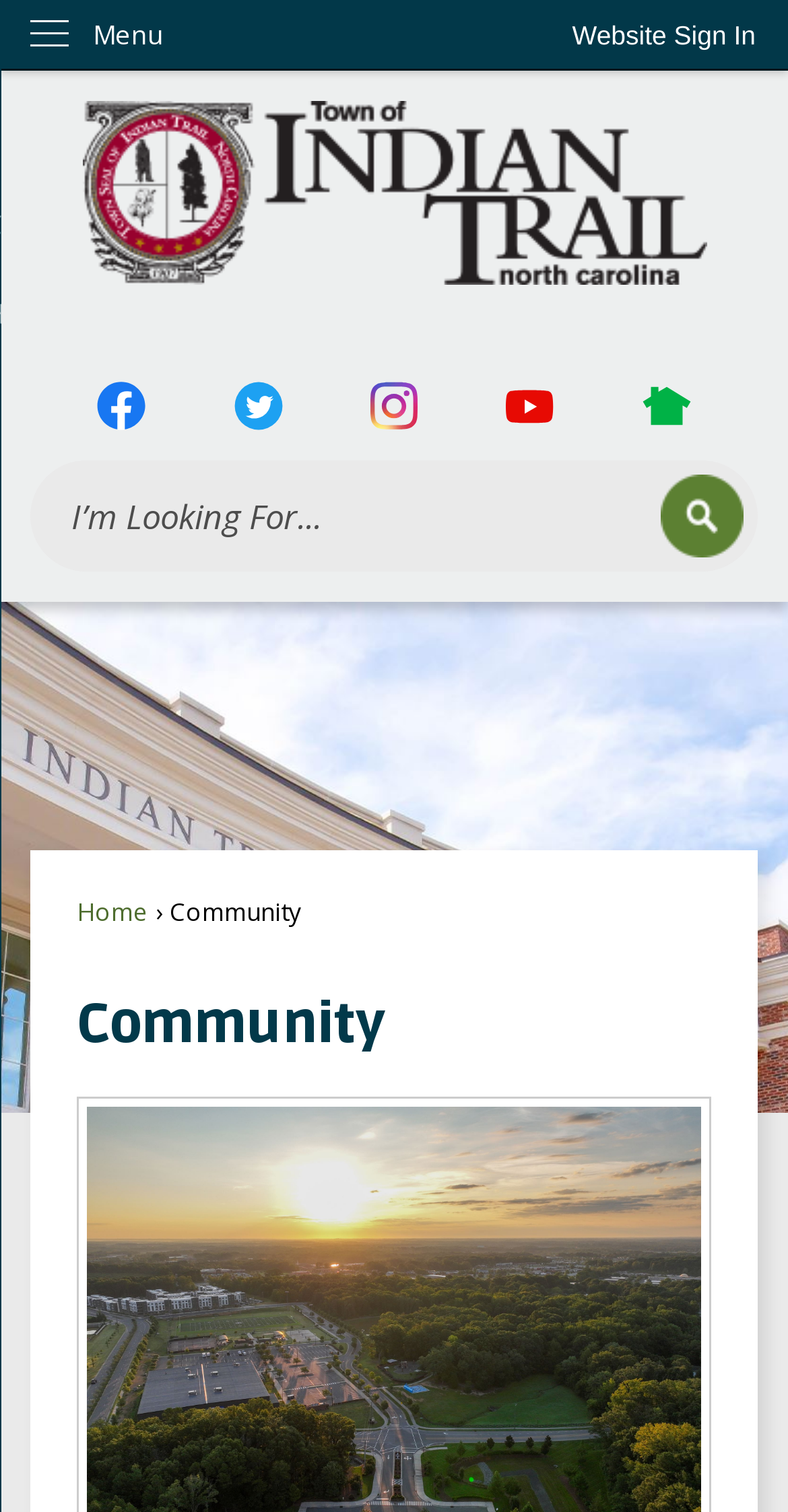Identify the bounding box coordinates for the region to click in order to carry out this instruction: "Visit the Facebook page". Provide the coordinates using four float numbers between 0 and 1, formatted as [left, top, right, bottom].

[0.124, 0.252, 0.185, 0.284]